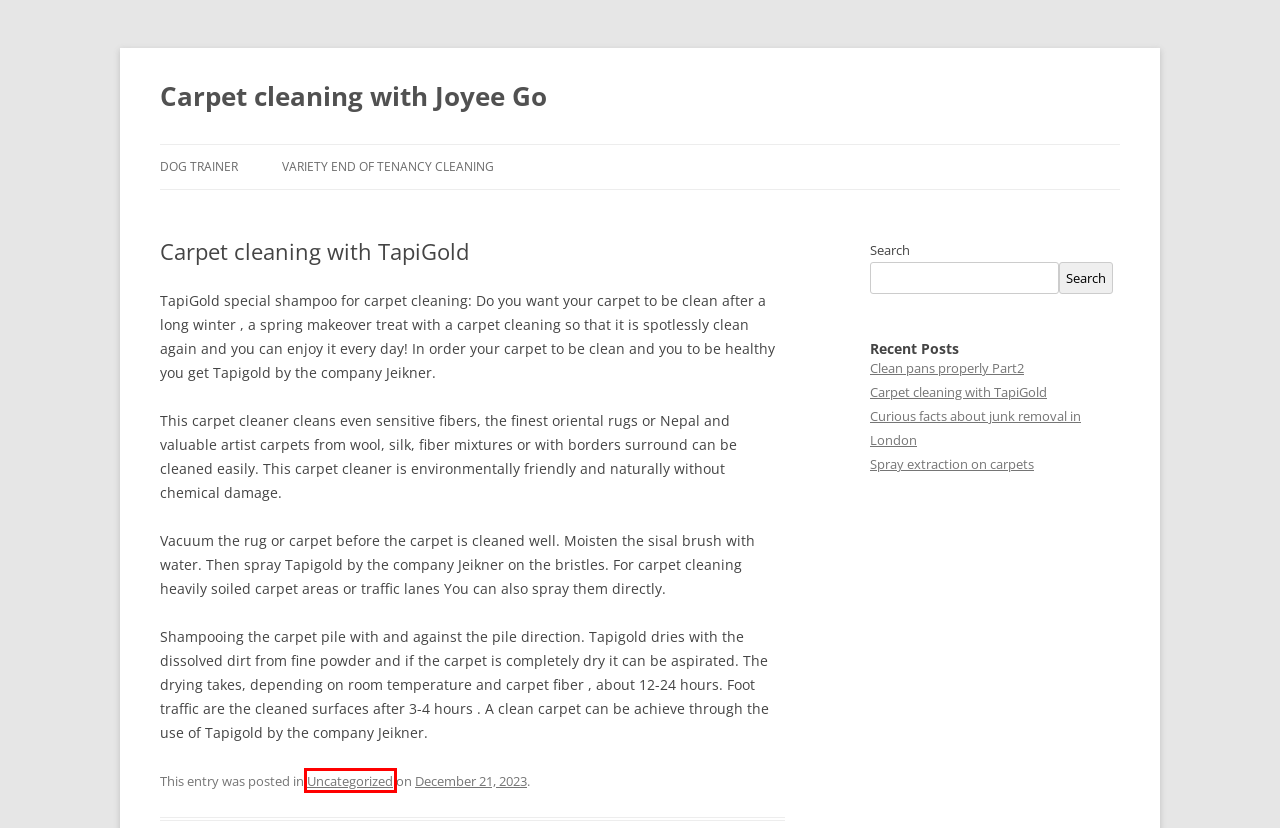You are provided with a screenshot of a webpage containing a red rectangle bounding box. Identify the webpage description that best matches the new webpage after the element in the bounding box is clicked. Here are the potential descriptions:
A. Clean pans properly Part2 | Carpet cleaning with Joyee Go
B. Dog Training Singapore | Waggies Singapore
C. End of Tenancy Cleaning | Move out Cleaners | Variety Cleaning
D. Curious facts about junk removal in London | Carpet cleaning with Joyee Go
E. Carpet cleaning with Joyee Go
F. Uncategorized | Carpet cleaning with Joyee Go
G. Spray extraction on carpets | Carpet cleaning with Joyee Go
H. Blog Tool, Publishing Platform, and CMS – WordPress.org

F